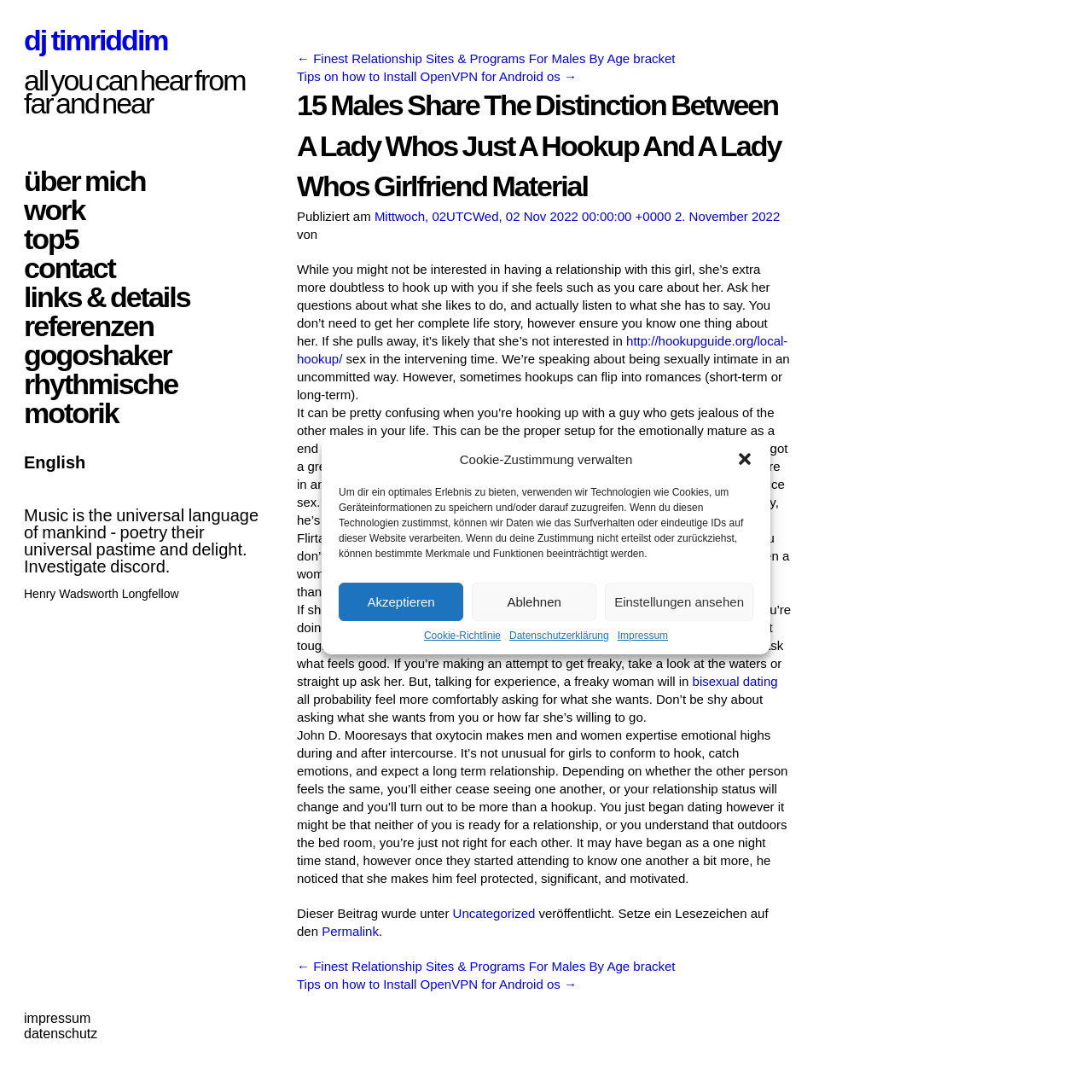Can you specify the bounding box coordinates for the region that should be clicked to fulfill this instruction: "go to the referenzen page".

[0.022, 0.285, 0.248, 0.312]